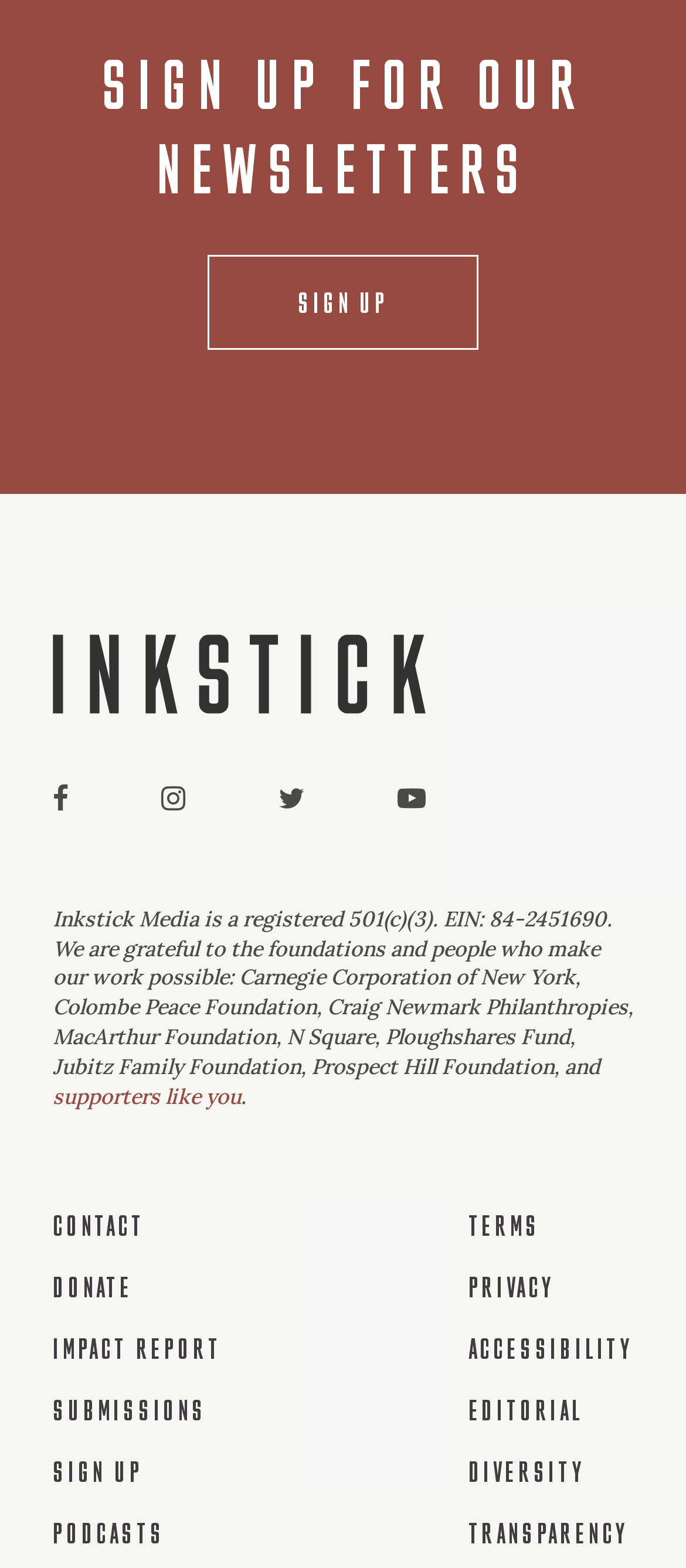Specify the bounding box coordinates of the area to click in order to execute this command: 'Contact us'. The coordinates should consist of four float numbers ranging from 0 to 1, and should be formatted as [left, top, right, bottom].

[0.077, 0.773, 0.211, 0.792]